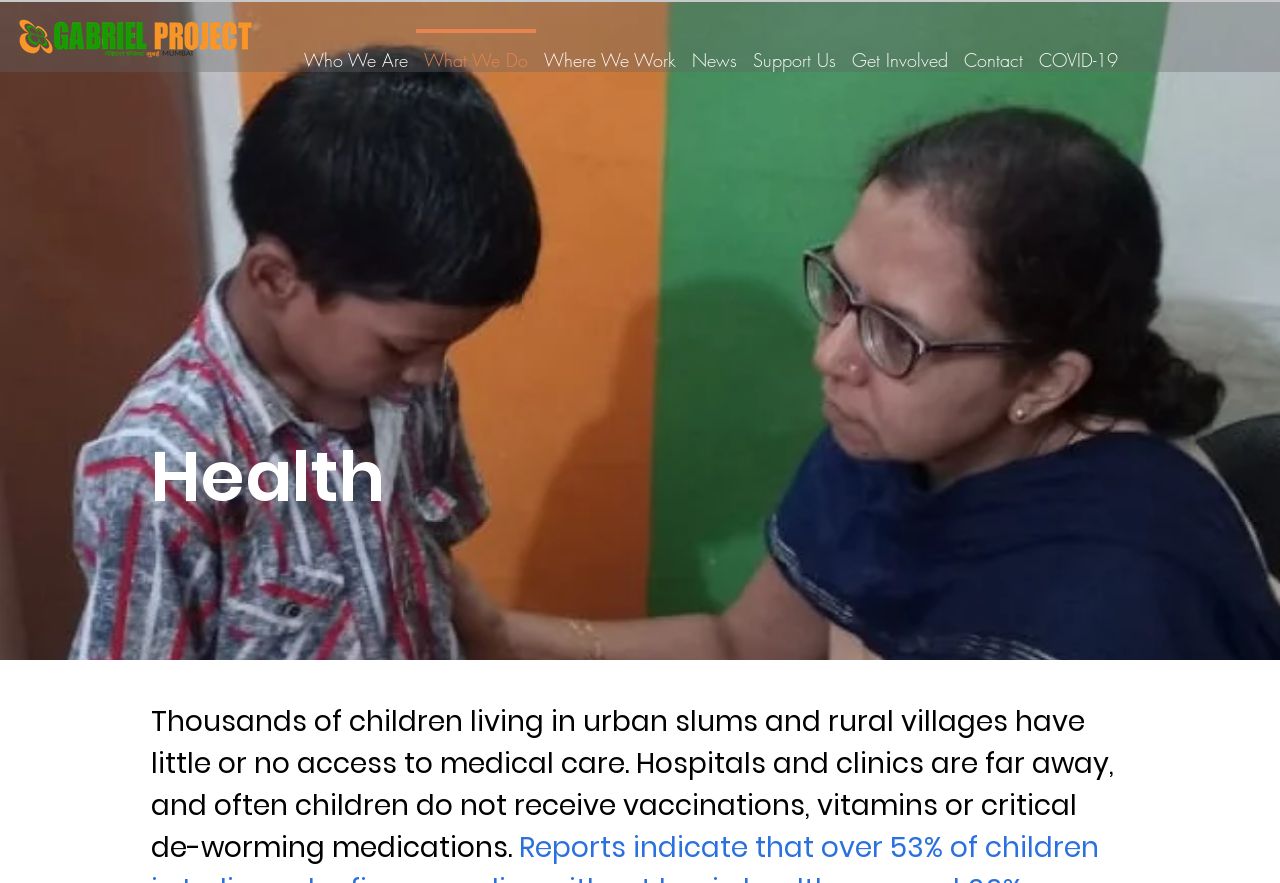From the details in the image, provide a thorough response to the question: What is the main topic of the webpage?

I found a heading element with the text 'Health' which suggests that it is the main topic of the webpage.